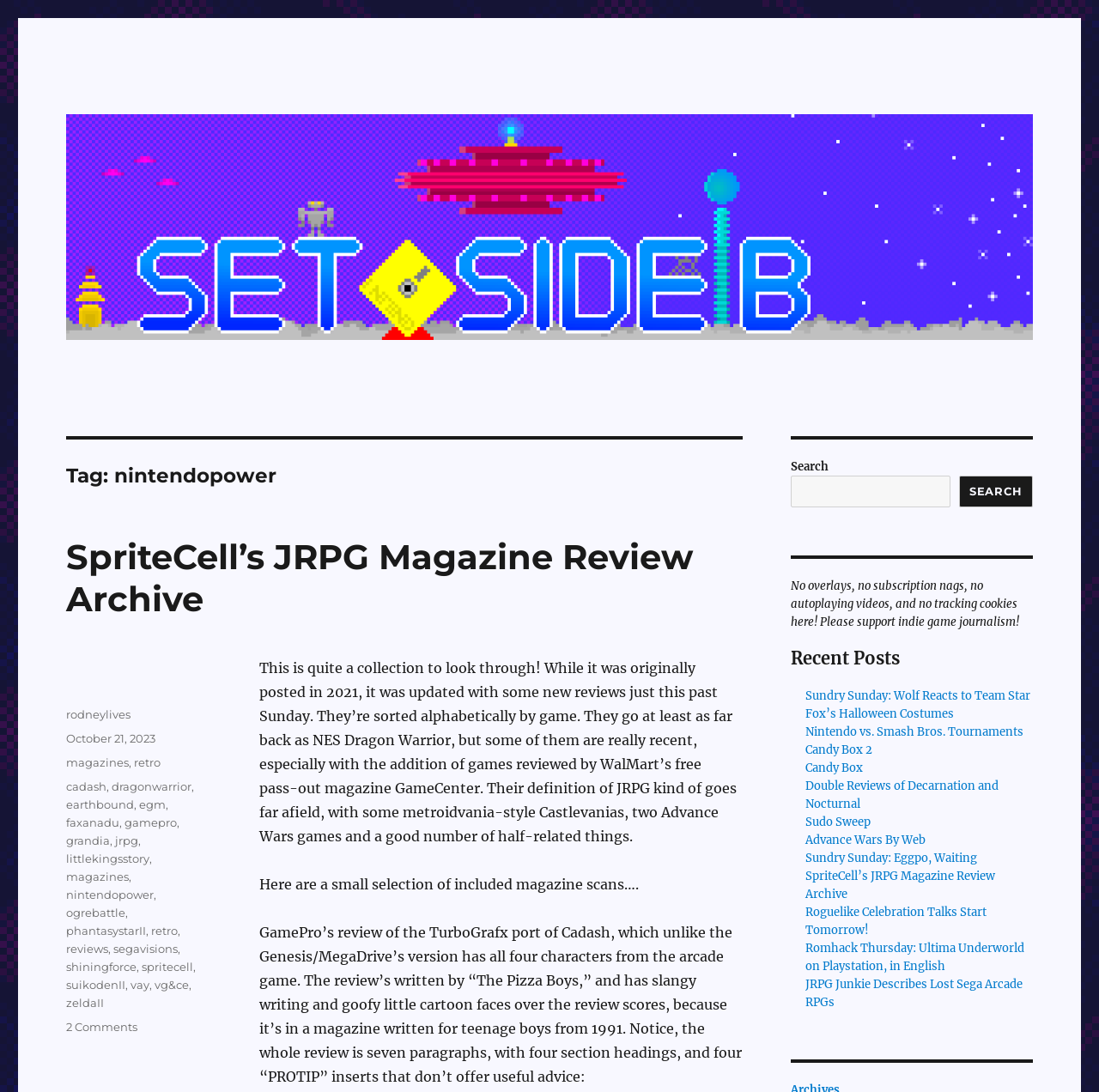Determine the bounding box coordinates of the clickable region to execute the instruction: "View recent posts". The coordinates should be four float numbers between 0 and 1, denoted as [left, top, right, bottom].

[0.72, 0.594, 0.94, 0.611]